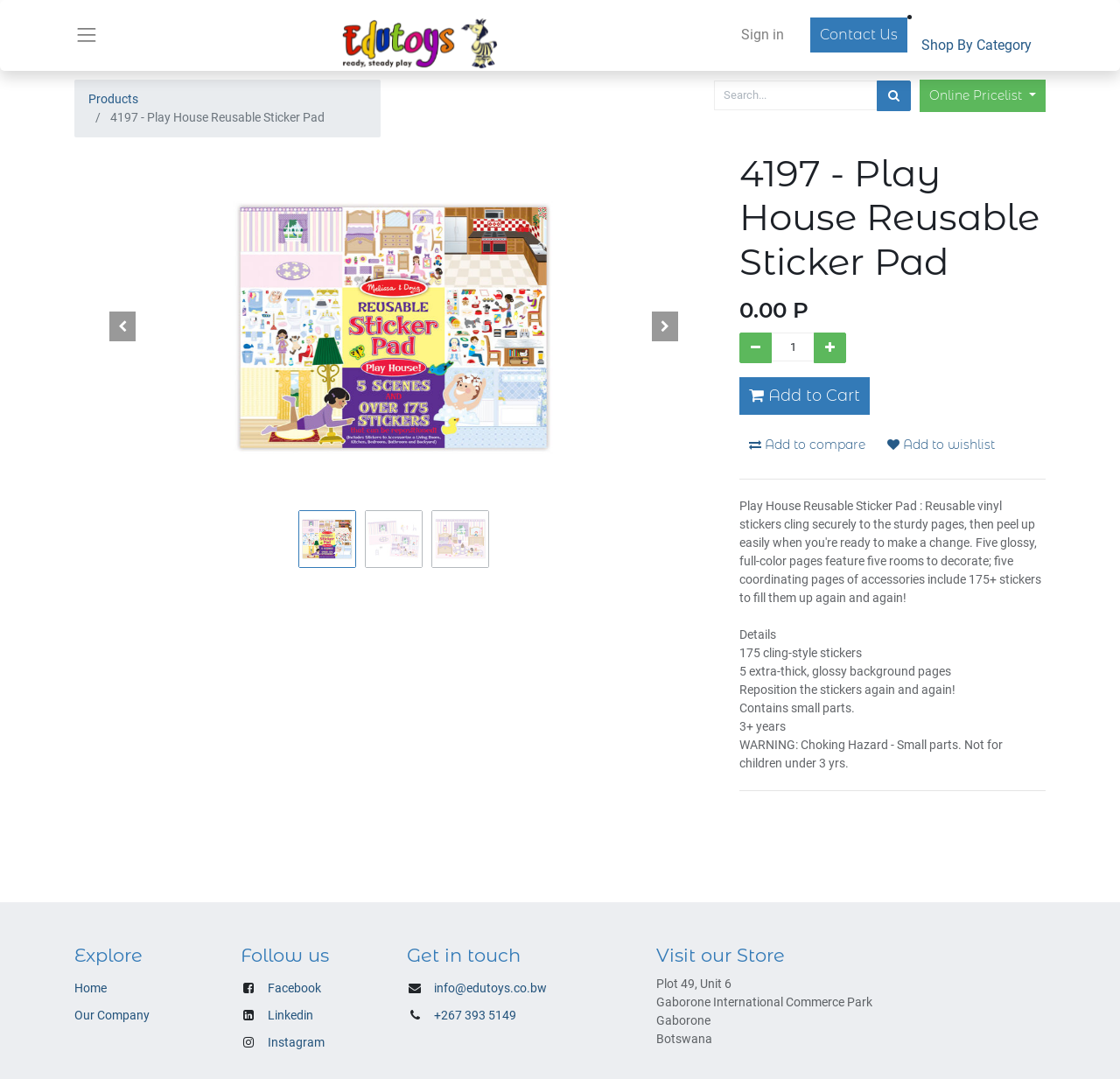Using the details in the image, give a detailed response to the question below:
What is the recommended age range for the product?

I found the answer by reading the product description, which states '3+ years'. This suggests that the product is intended for children aged 3 years and above.